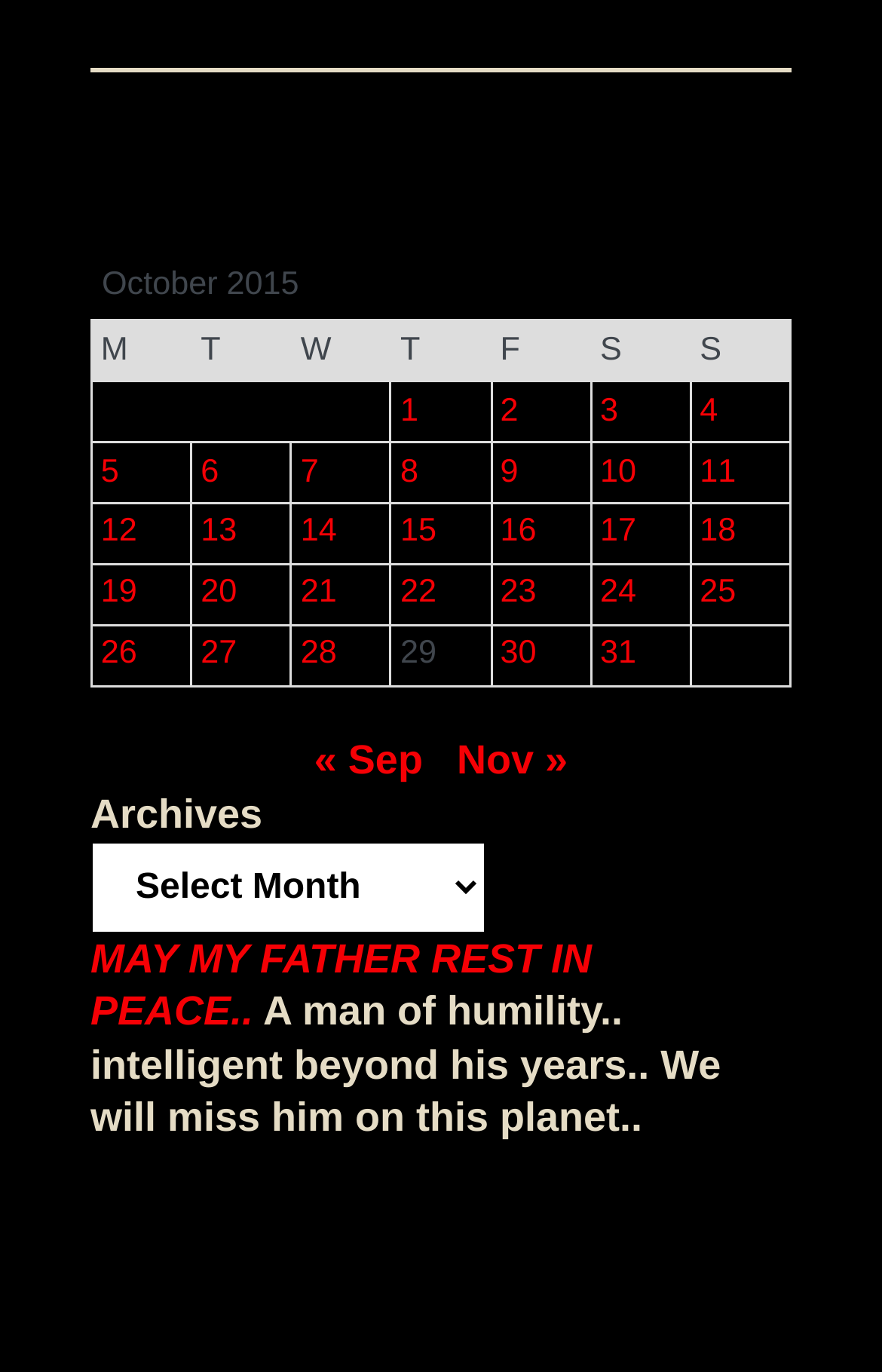Identify the bounding box coordinates of the region I need to click to complete this instruction: "Read about the new document from the Dicastery for the Doctrine of the Faith".

[0.103, 0.015, 0.894, 0.202]